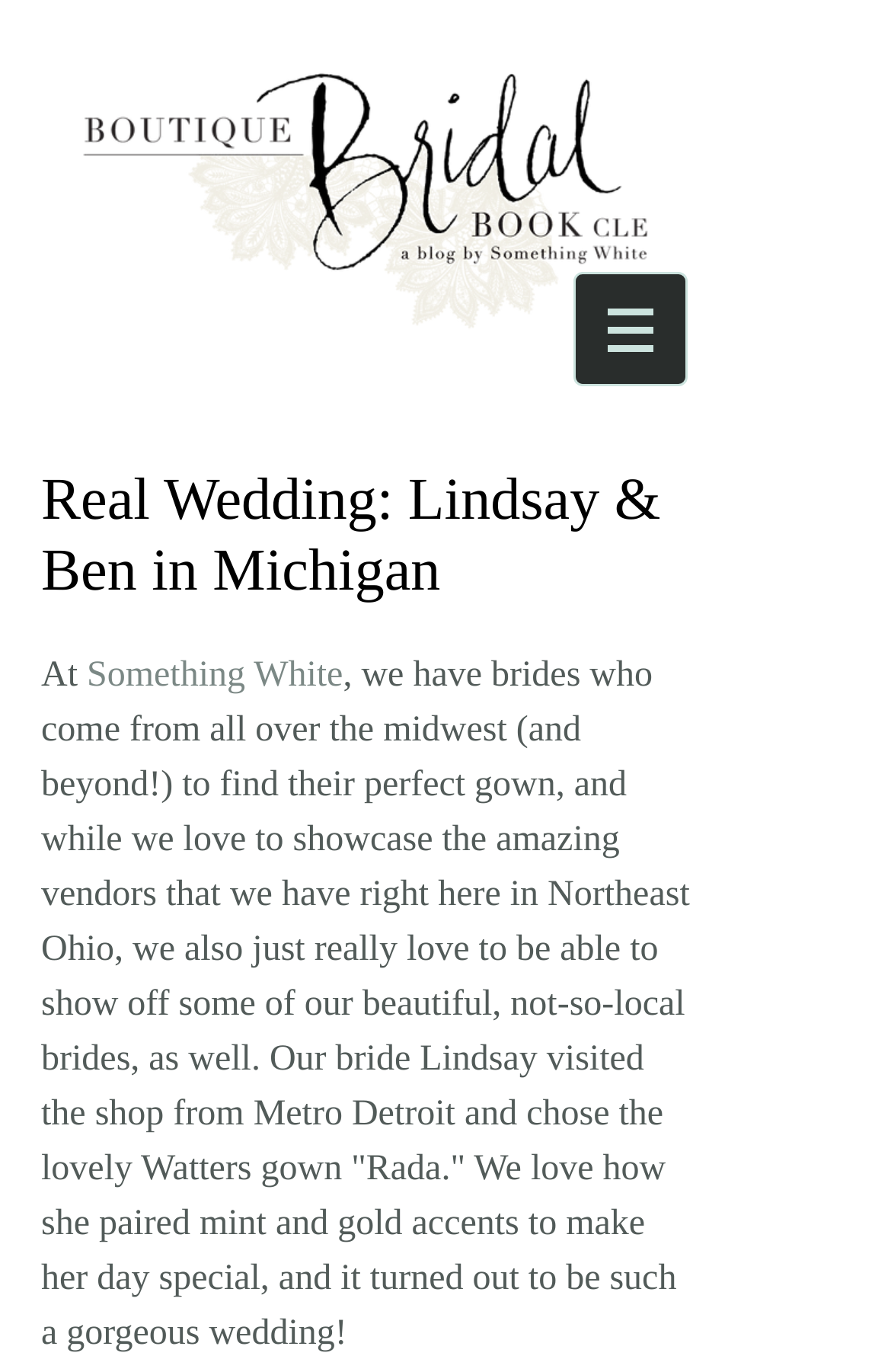What is the color of the accents used in the wedding?
Provide a detailed answer to the question, using the image to inform your response.

The answer can be found in the text 'We love how she paired mint and gold accents to make her day special...' which describes the colors used in the wedding.